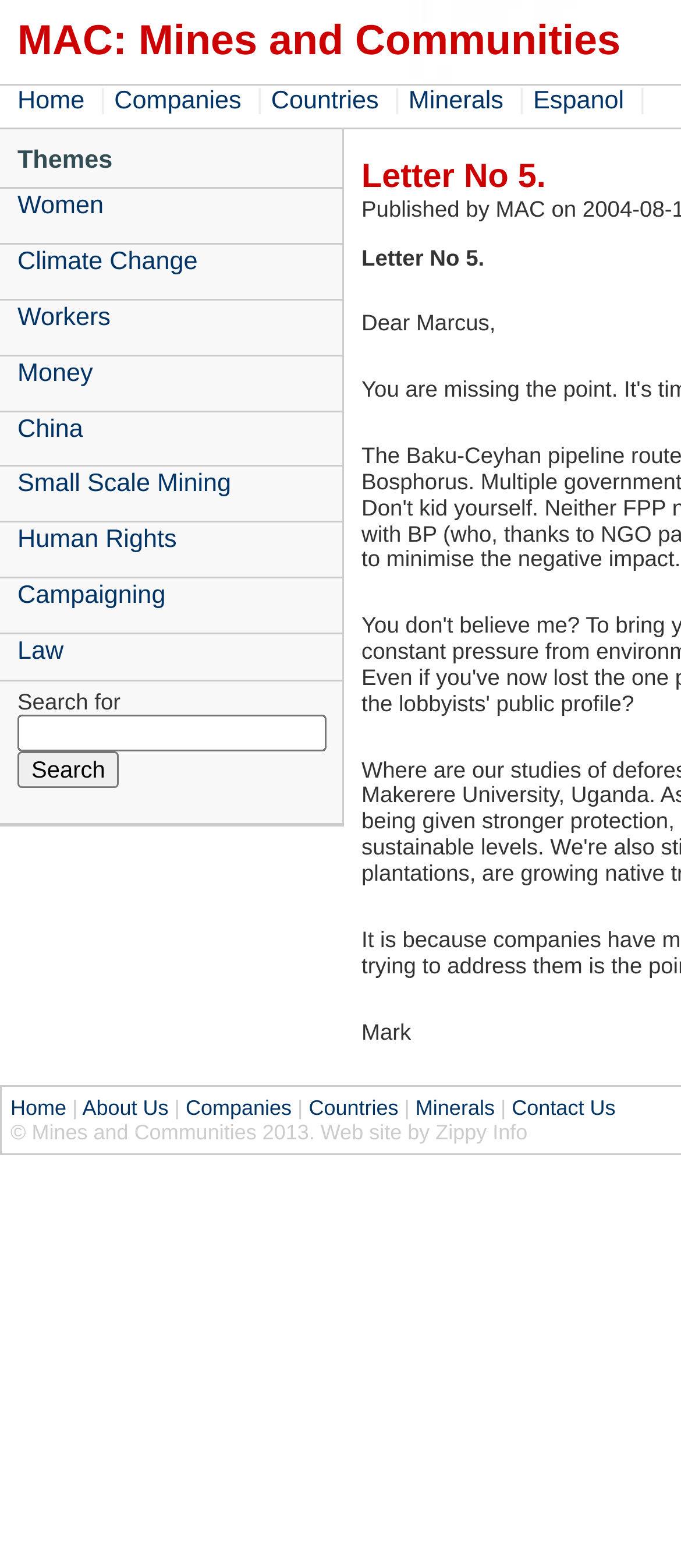From the details in the image, provide a thorough response to the question: What is the language option?

The language option is 'Espanol' because there is a link element with the text 'Espanol' and a bounding box coordinate of [0.783, 0.056, 0.927, 0.074], indicating that users can switch to a Spanish version of the website.